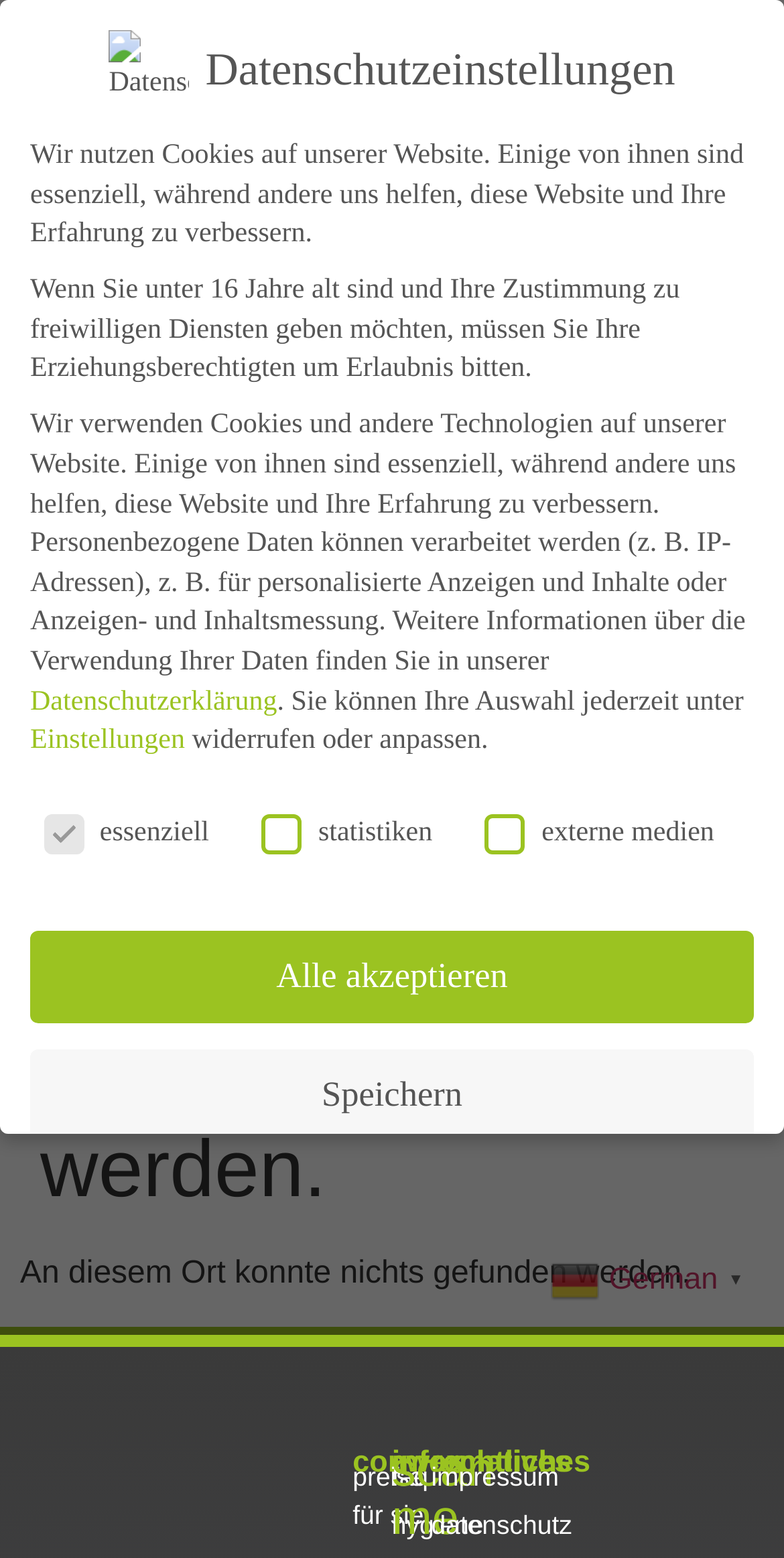Pinpoint the bounding box coordinates of the element that must be clicked to accomplish the following instruction: "Select the German language". The coordinates should be in the format of four float numbers between 0 and 1, i.e., [left, top, right, bottom].

[0.704, 0.81, 0.962, 0.832]